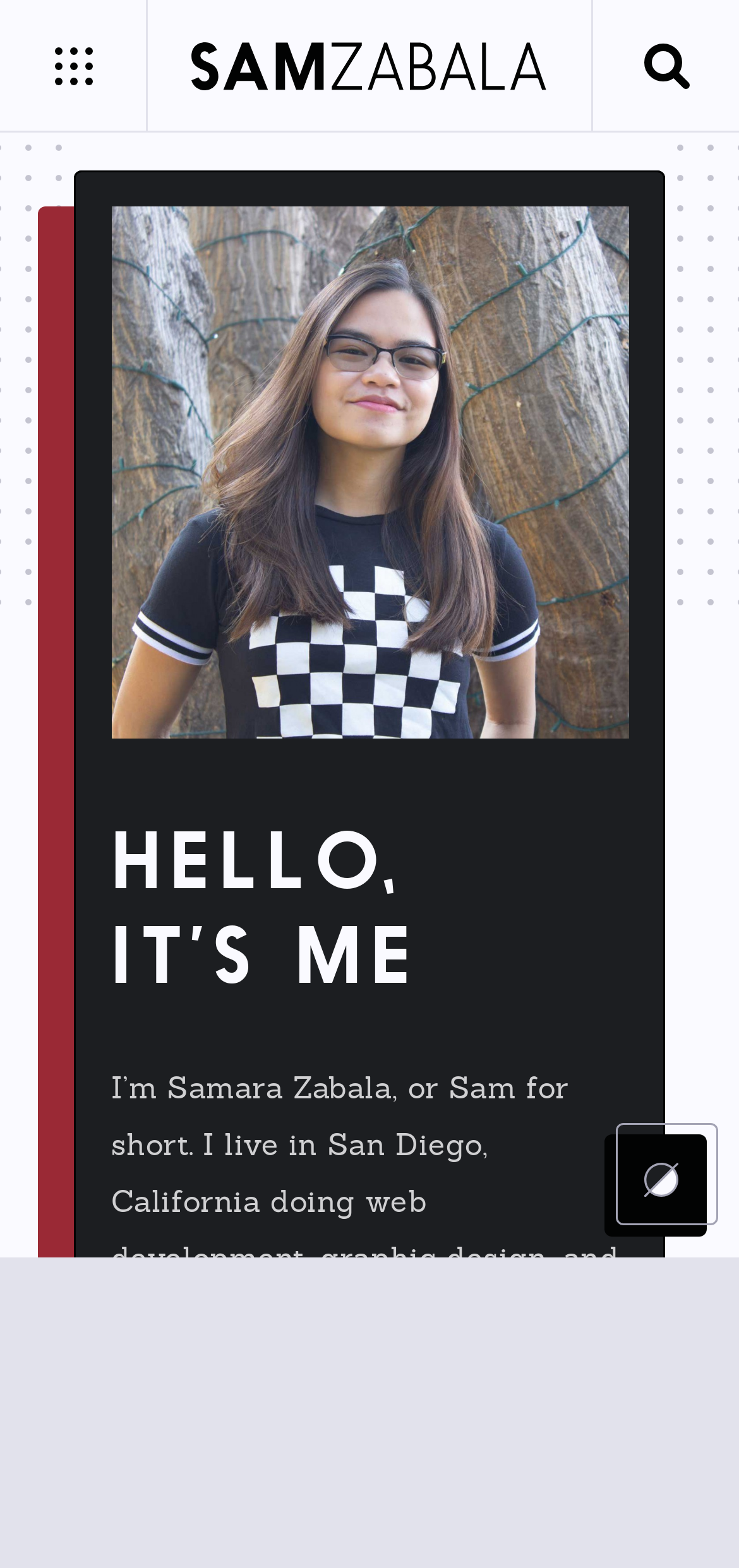Find the bounding box coordinates of the element I should click to carry out the following instruction: "Toggle theme mode".

[0.826, 0.72, 0.964, 0.785]